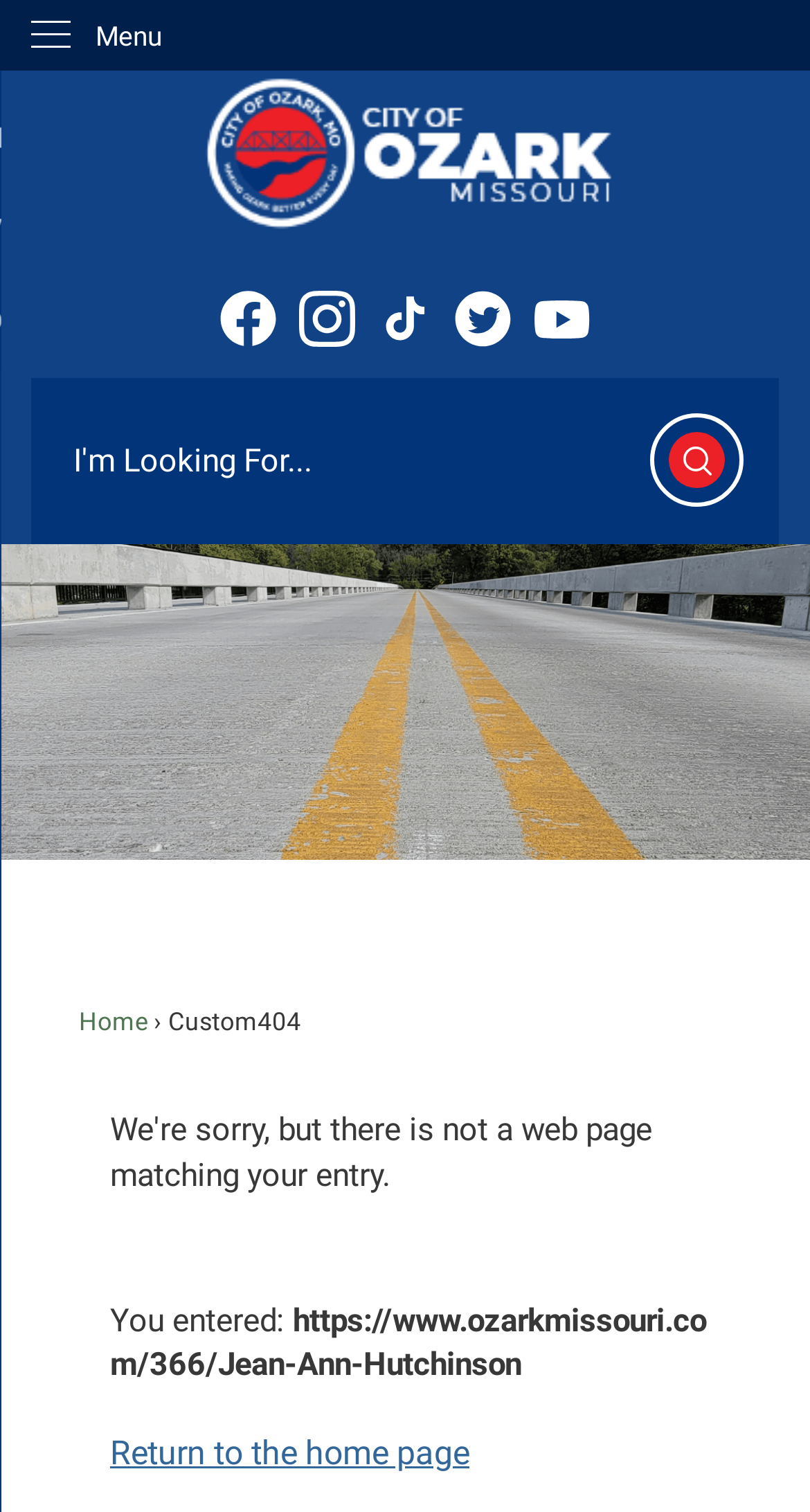Answer the question below in one word or phrase:
What is the error message displayed on the webpage?

Item no longer available